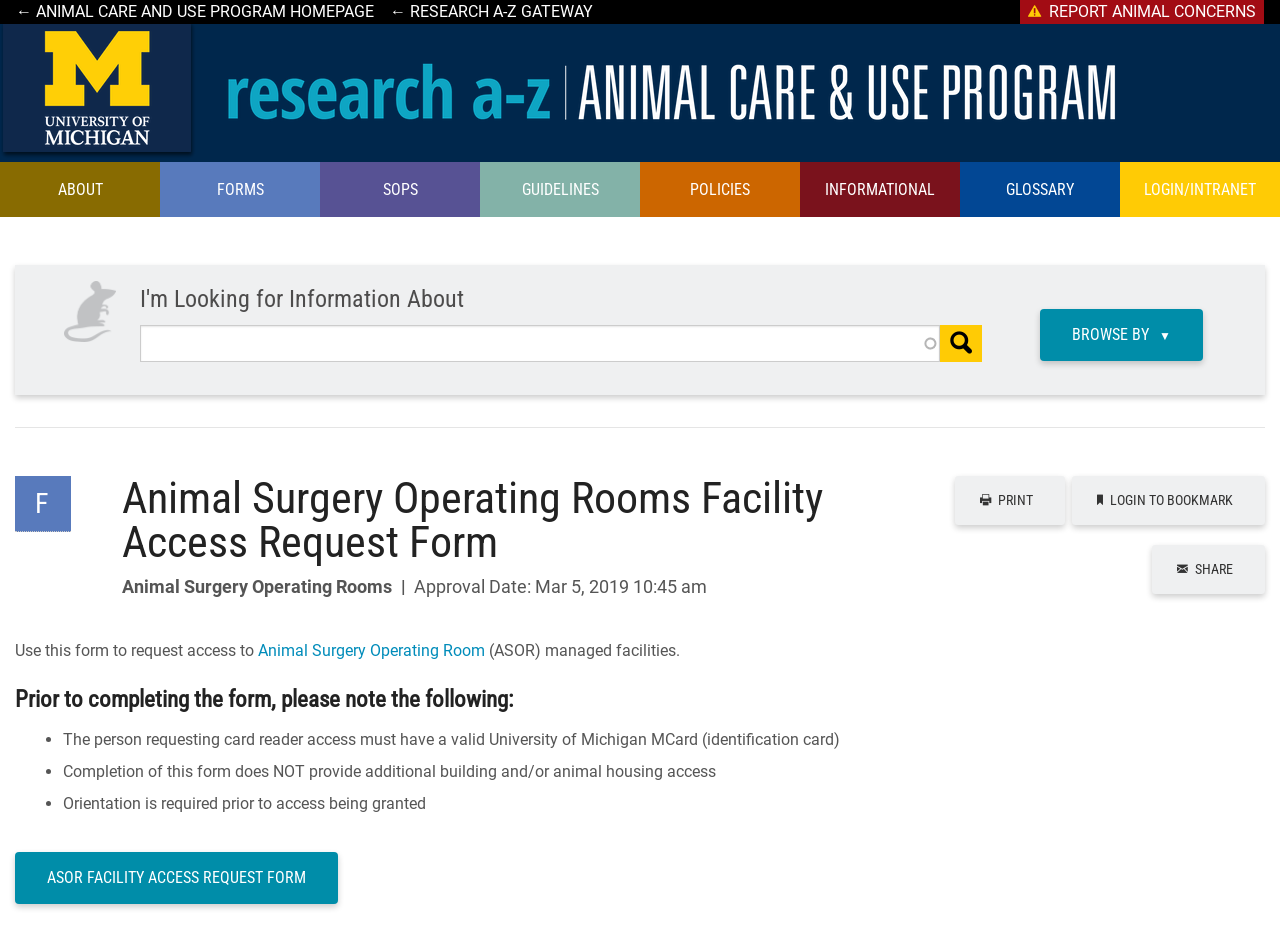Please find and provide the title of the webpage.

Animal Surgery Operating Rooms Facility Access Request Form